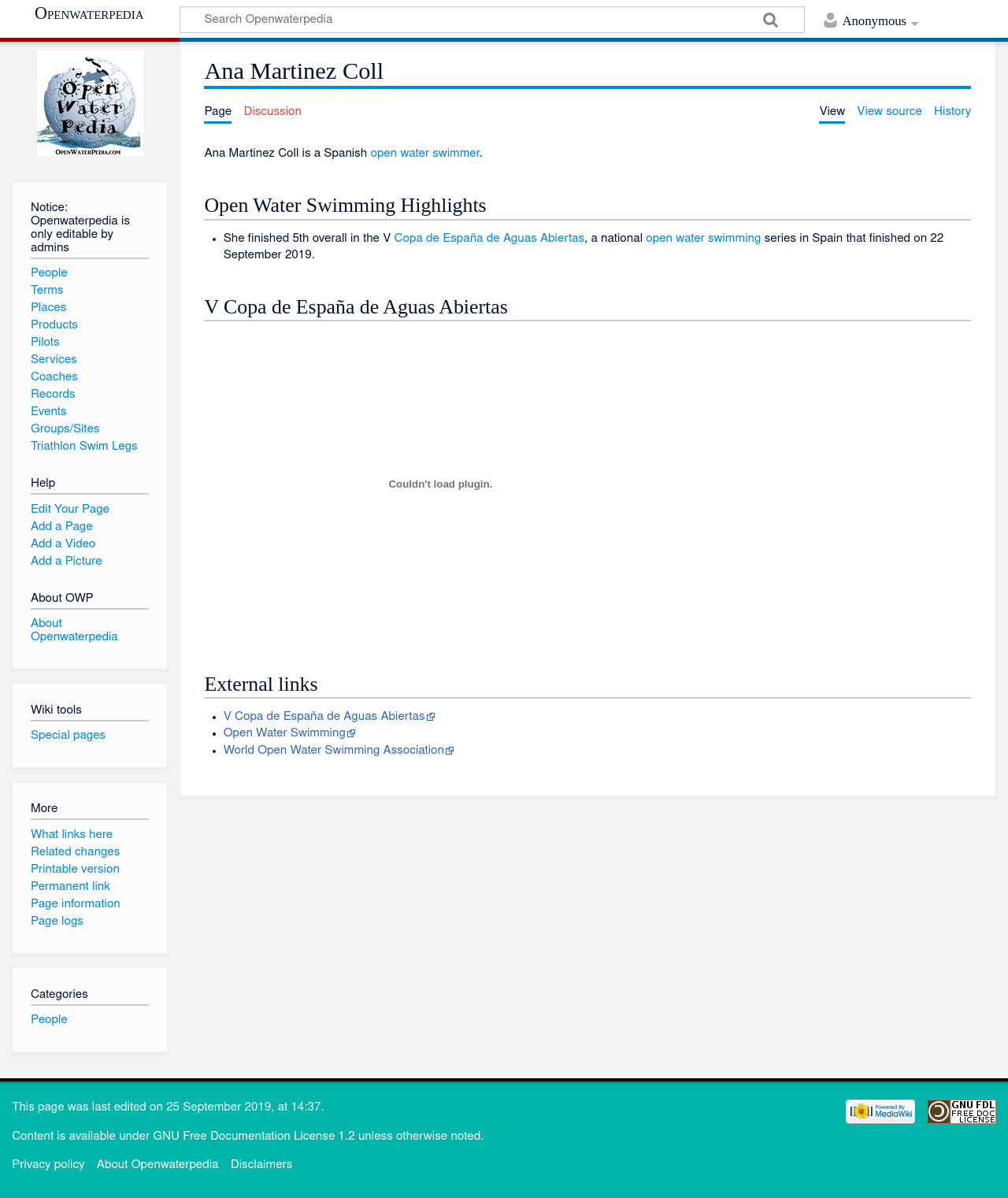Locate the bounding box coordinates of the area where you should click to accomplish the instruction: "Go to the main page".

[0.024, 0.031, 0.154, 0.141]